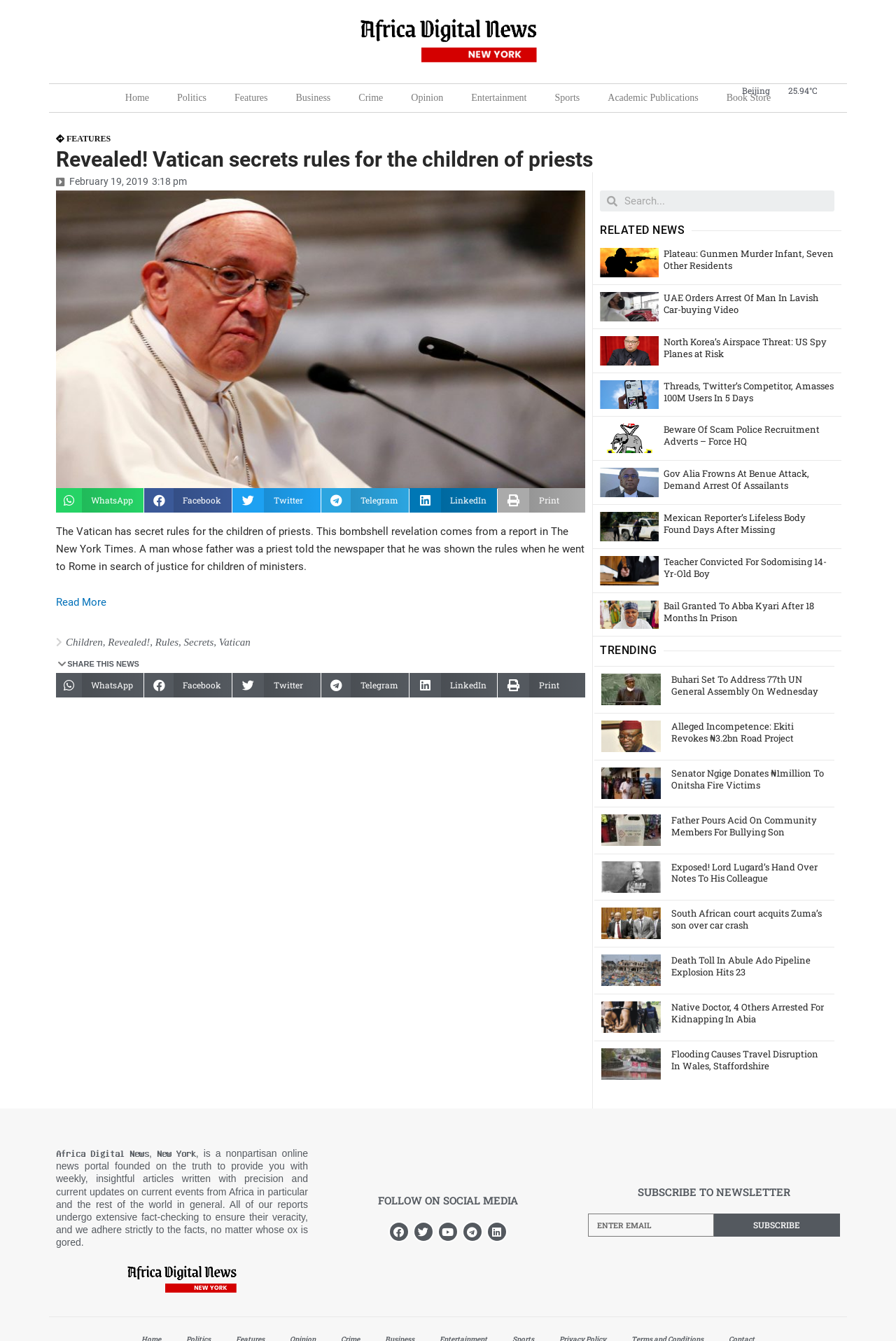How many related news articles are displayed?
Please answer the question with a detailed and comprehensive explanation.

I counted the number of related news articles displayed at the bottom of the webpage, which are 'Plateau: Gunmen Murder Infant, Seven Other Residents', 'UAE Orders Arrest Of Man In Lavish Car-buying Video', 'Airspace Violations: North Korea Vows To Down US Spy Planes', and 'Threads, Twitter’s Competitor, Amasses 100M Users In 5 Days'.